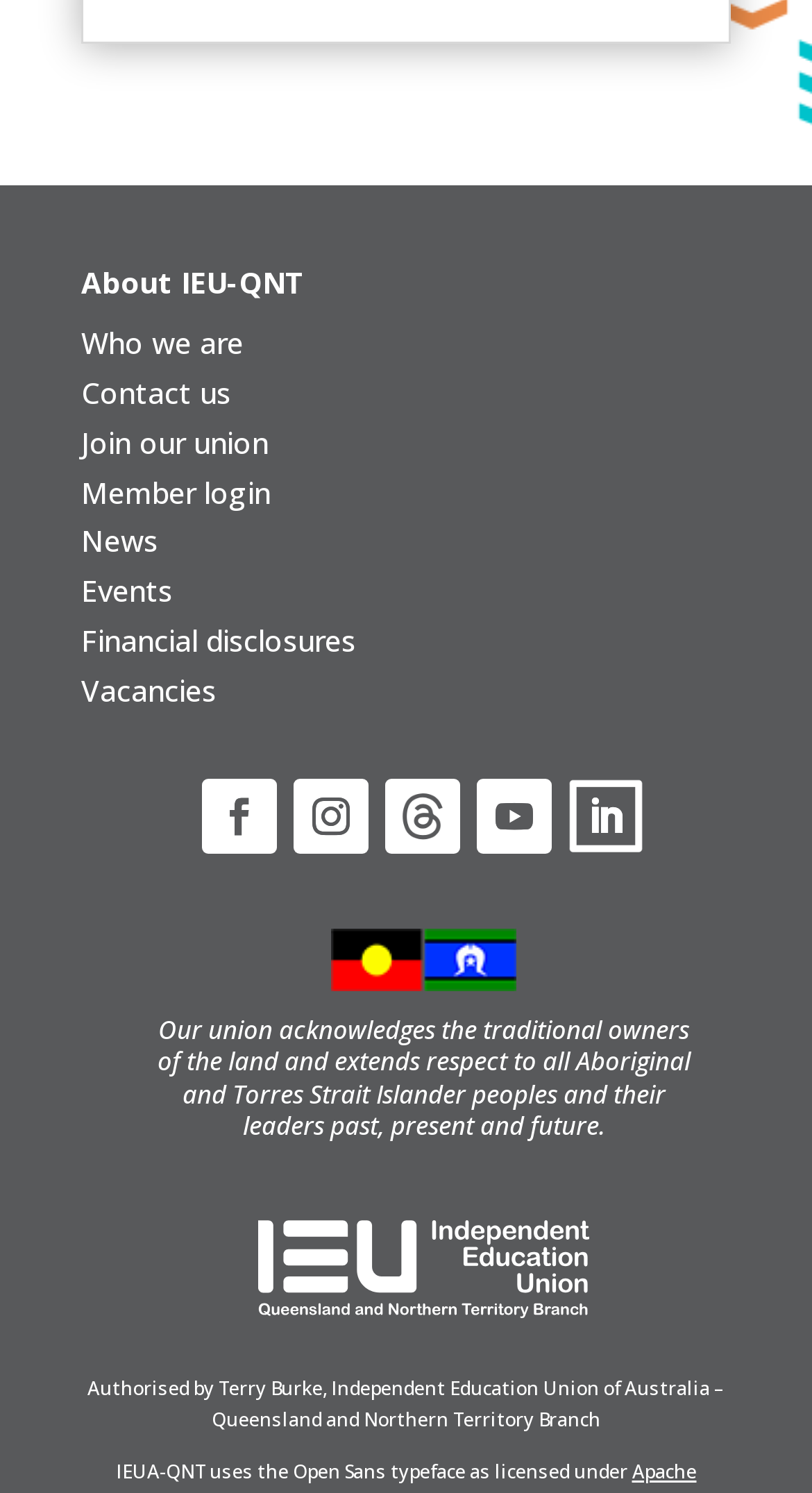Refer to the image and provide an in-depth answer to the question:
What are the social media links for?

The links at the bottom of the webpage, represented by icons such as '' and '', are likely social media links that allow users to follow IEUA-QNT on various platforms.